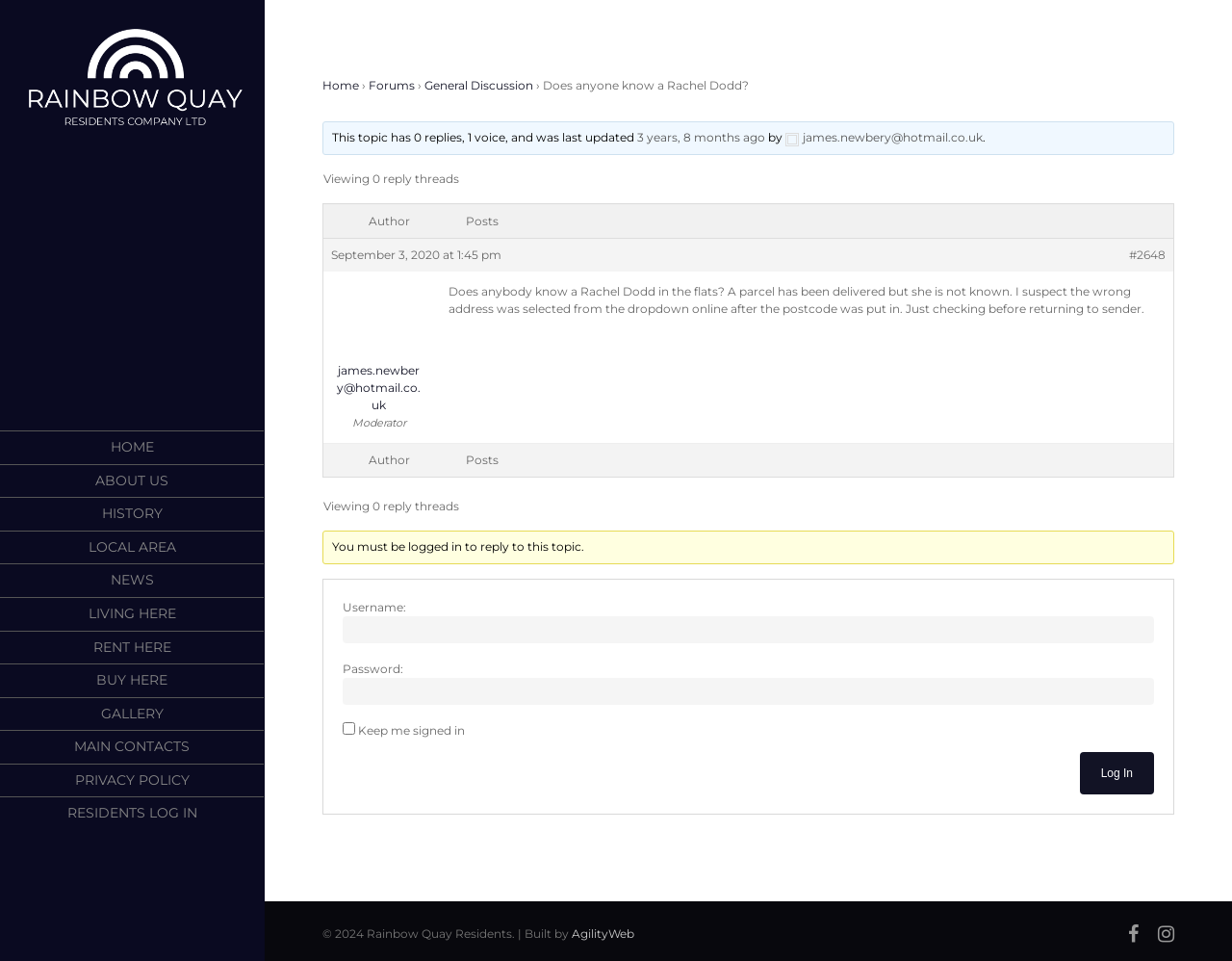How many links are in the main navigation menu? From the image, respond with a single word or brief phrase.

11